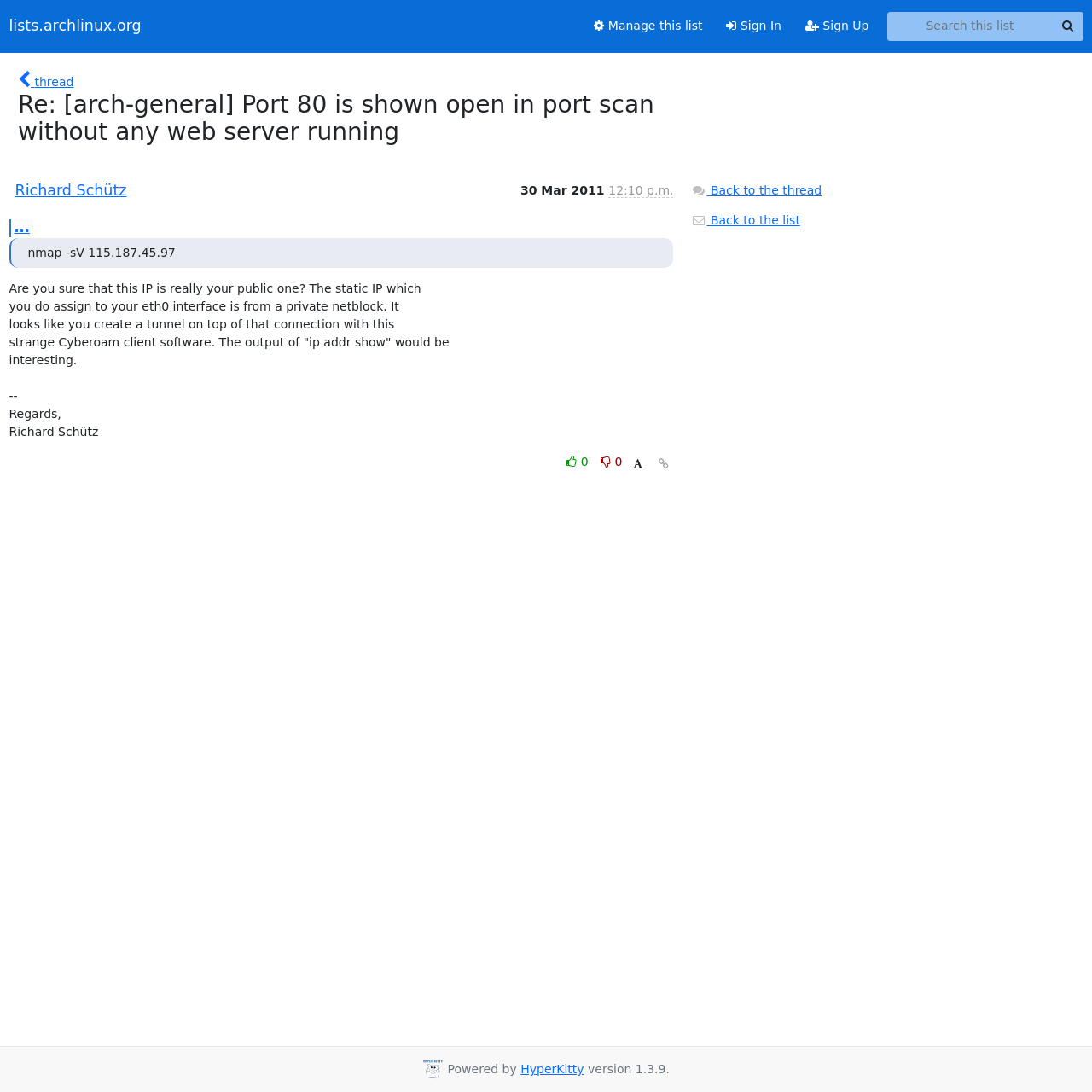Pinpoint the bounding box coordinates for the area that should be clicked to perform the following instruction: "Sign In".

[0.654, 0.01, 0.727, 0.038]